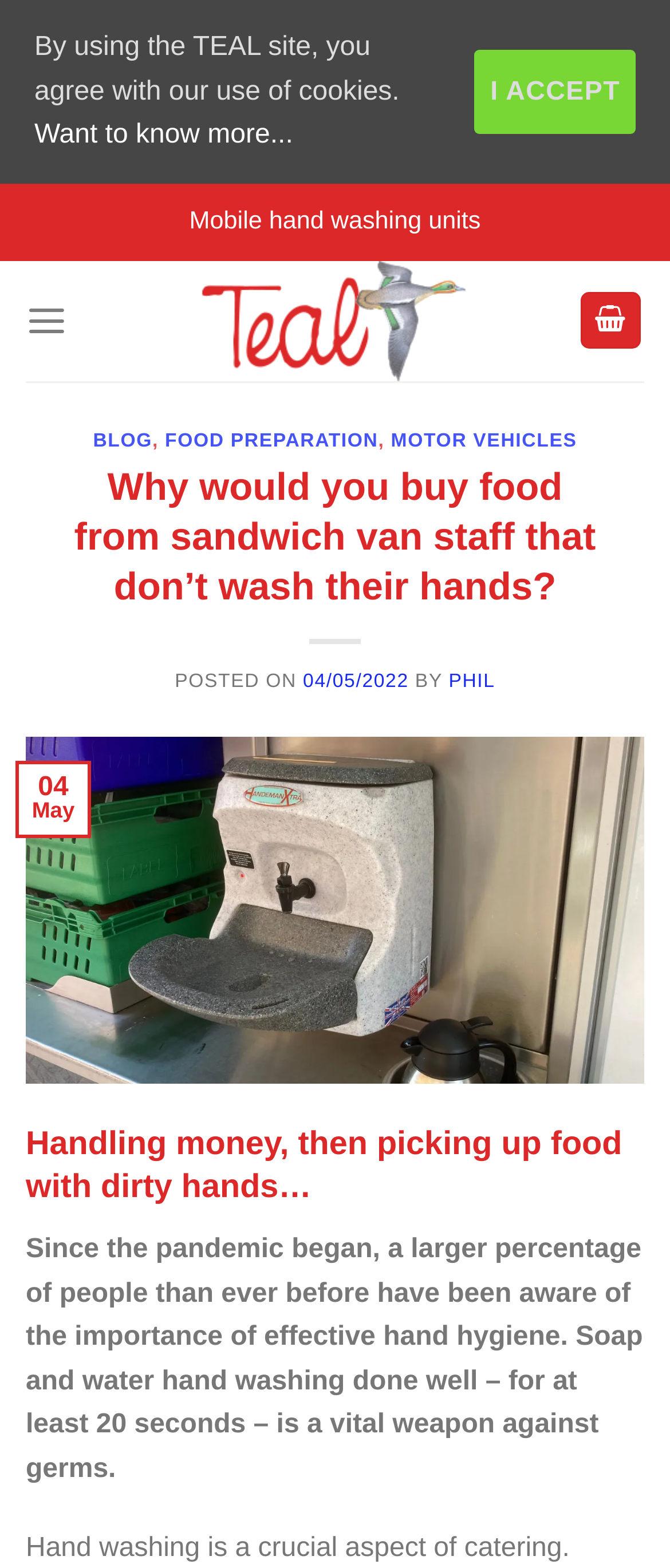Determine the coordinates of the bounding box for the clickable area needed to execute this instruction: "View the Handeman Xtra handwash unit image".

[0.038, 0.47, 0.962, 0.692]